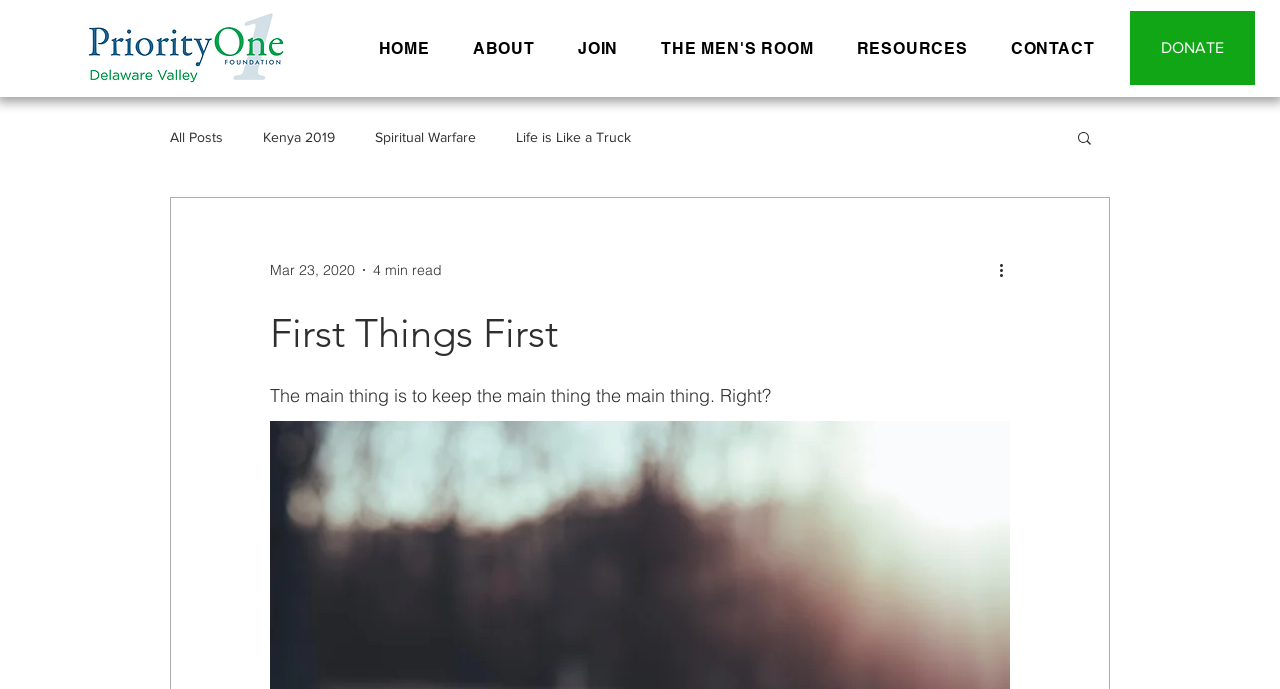Give a one-word or short-phrase answer to the following question: 
How many navigation menus are on the webpage?

2